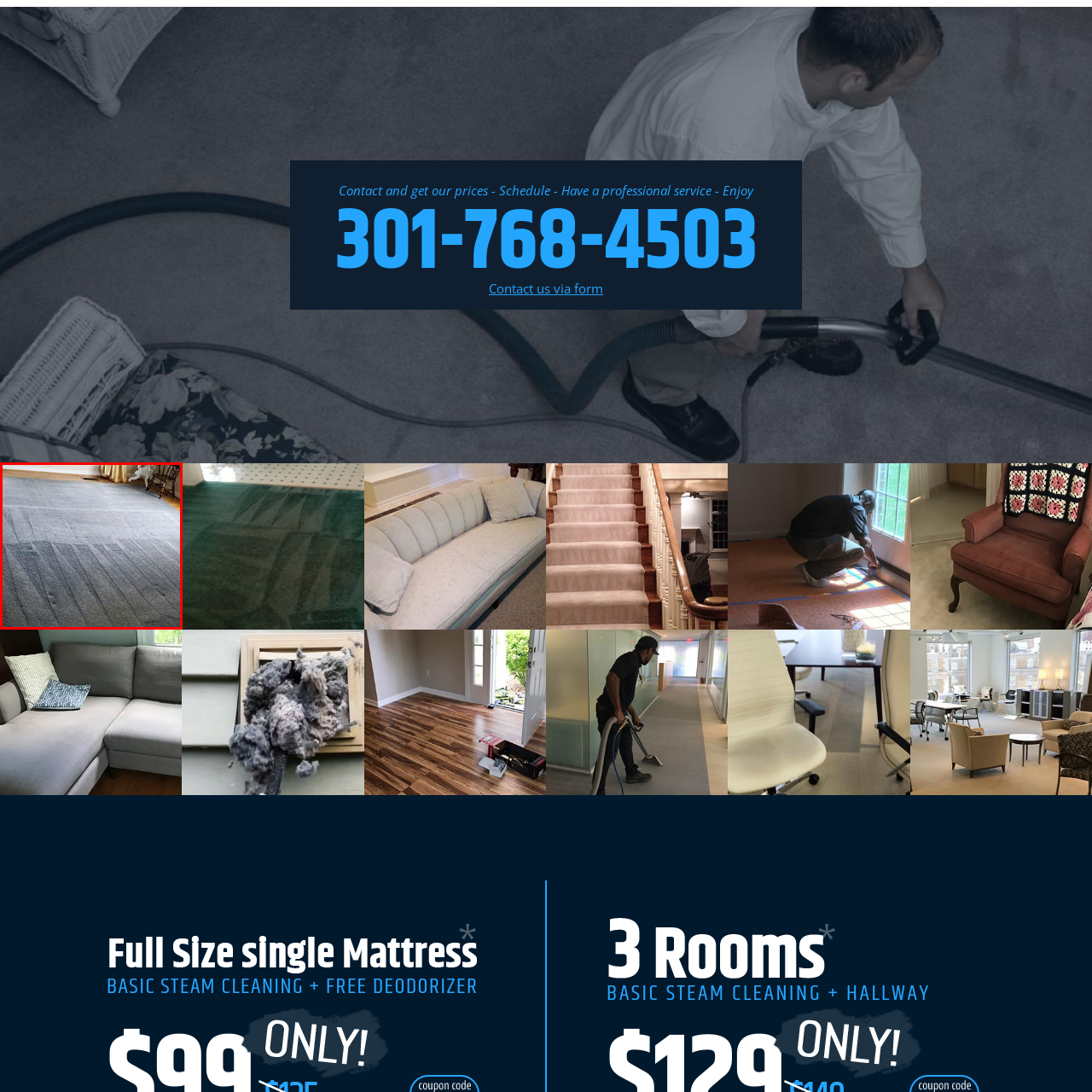Study the image enclosed in red and provide a single-word or short-phrase answer: What type of flooring is visible in the background?

Natural wood